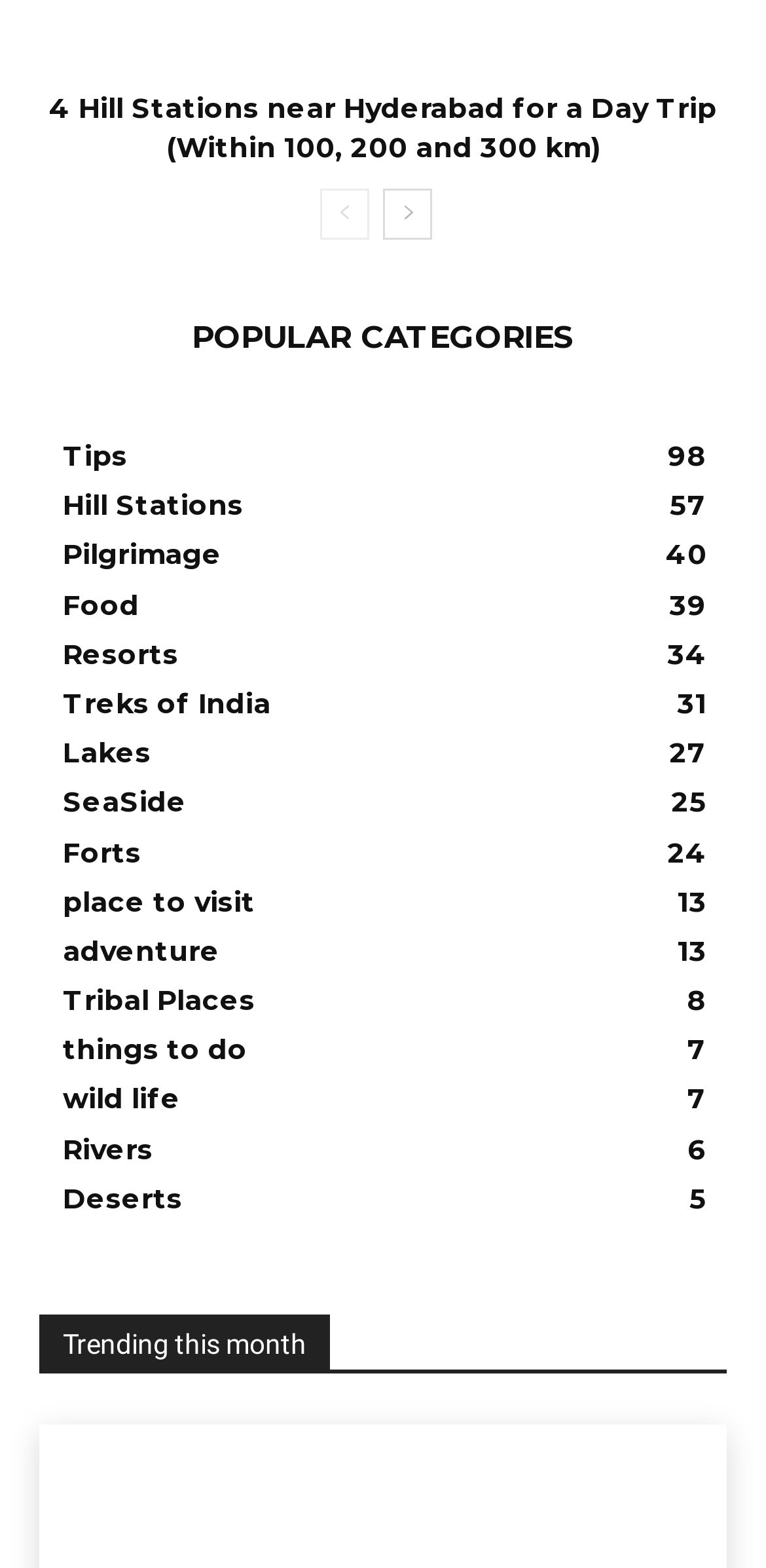Determine the bounding box coordinates of the target area to click to execute the following instruction: "view the trending this month section."

[0.051, 0.838, 0.949, 0.876]